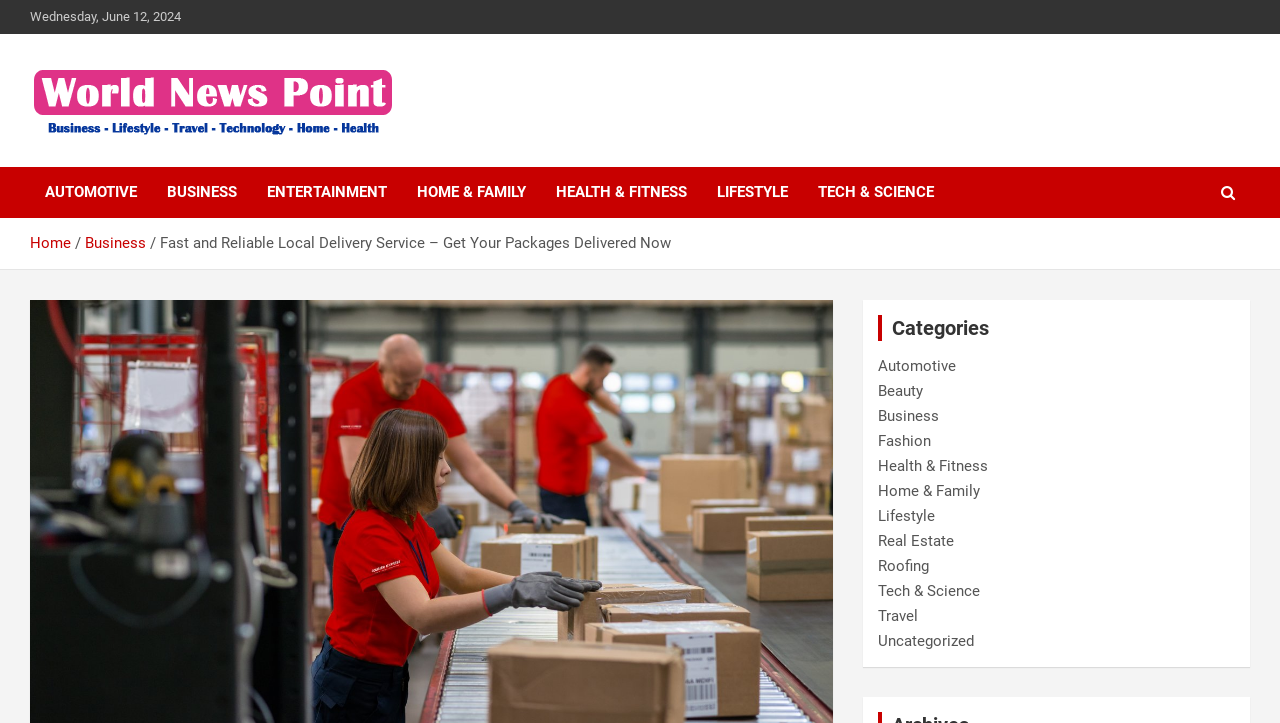Provide the bounding box coordinates for the UI element that is described by this text: "Travel". The coordinates should be in the form of four float numbers between 0 and 1: [left, top, right, bottom].

[0.686, 0.84, 0.717, 0.865]